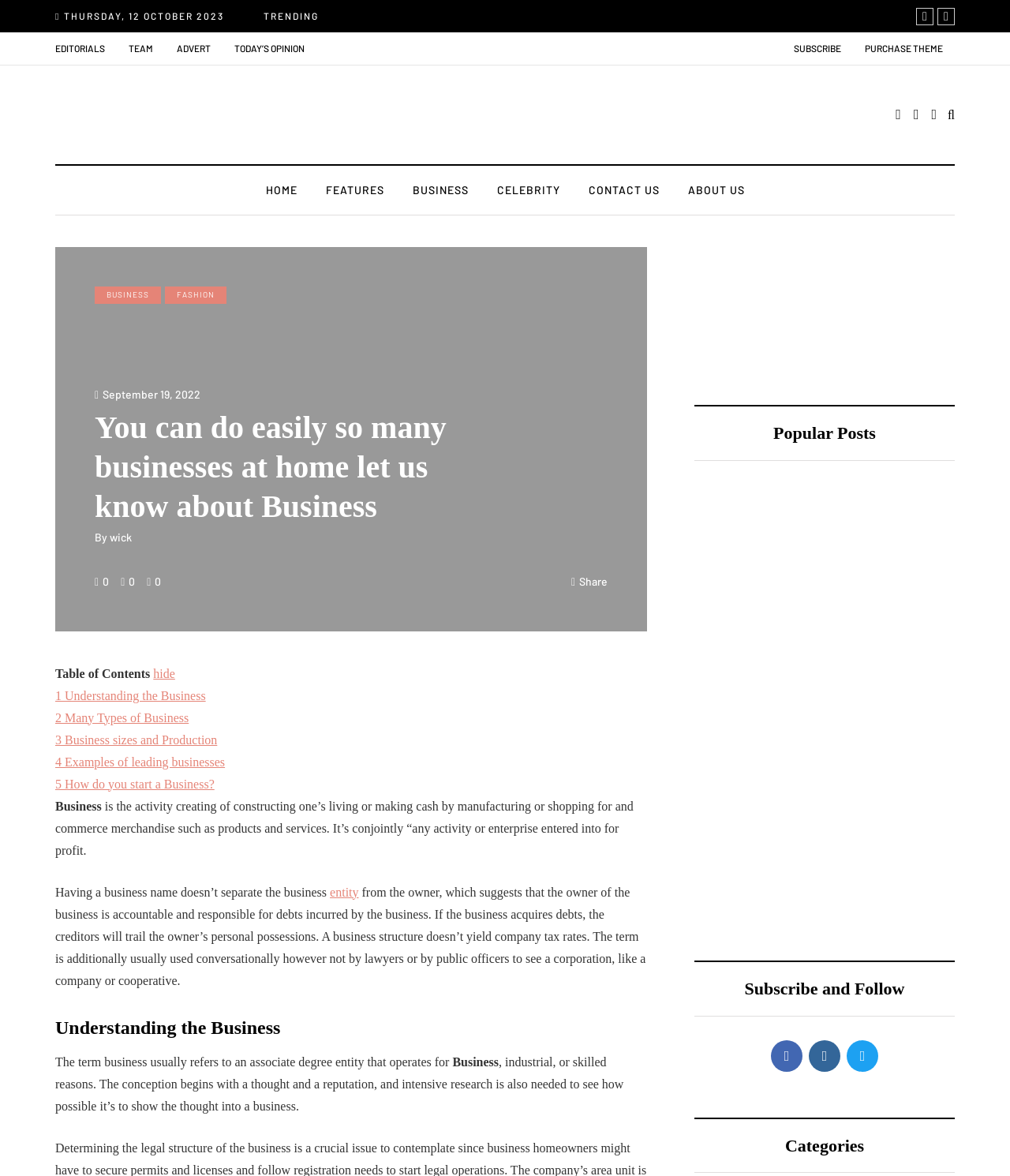What is the purpose of the business?
Please respond to the question with as much detail as possible.

I found the purpose of the business by reading the static text element with the bounding box coordinates [0.055, 0.68, 0.627, 0.729] which describes the activity of business.